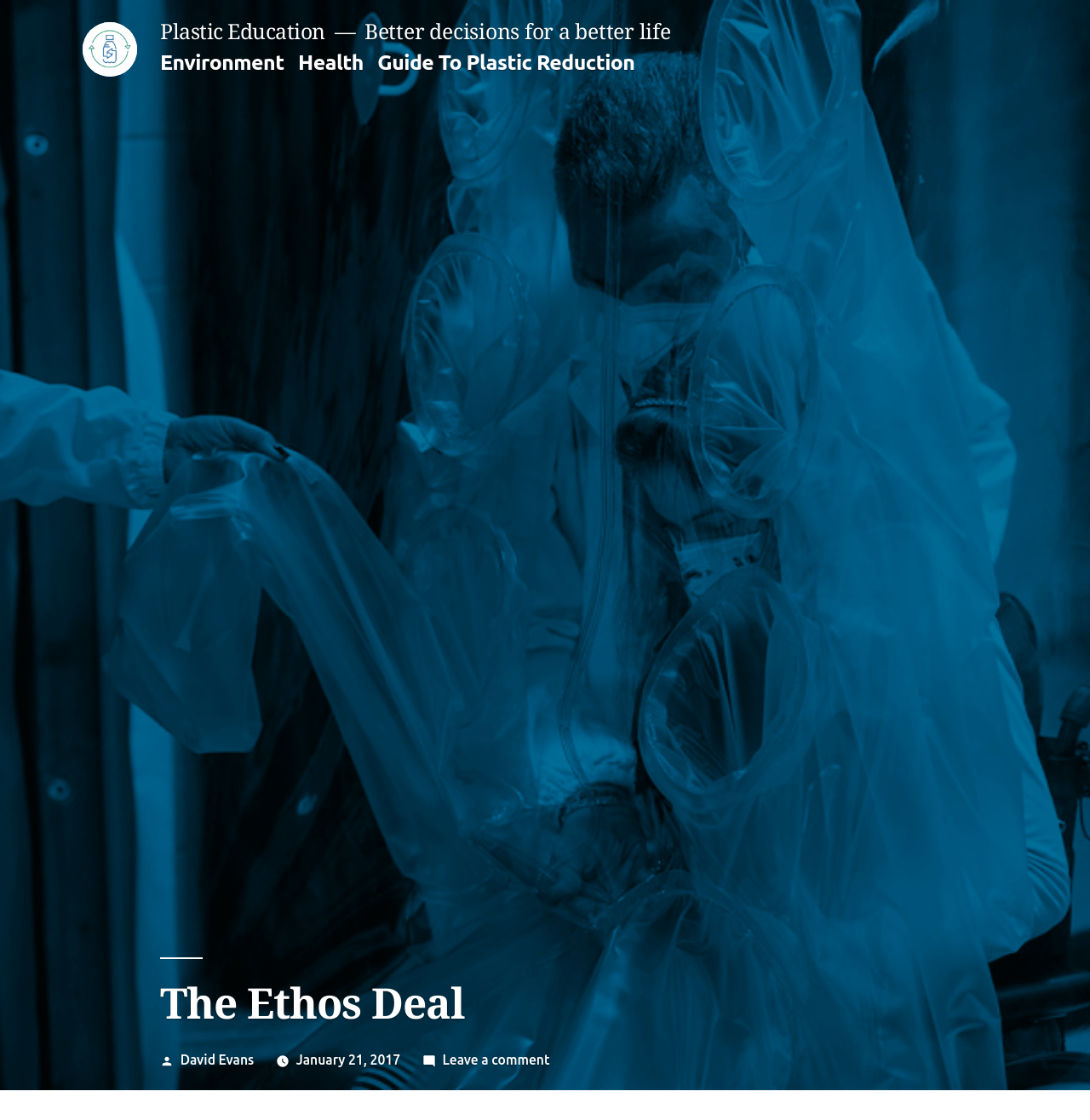Please determine the primary heading and provide its text.

The Ethos Deal